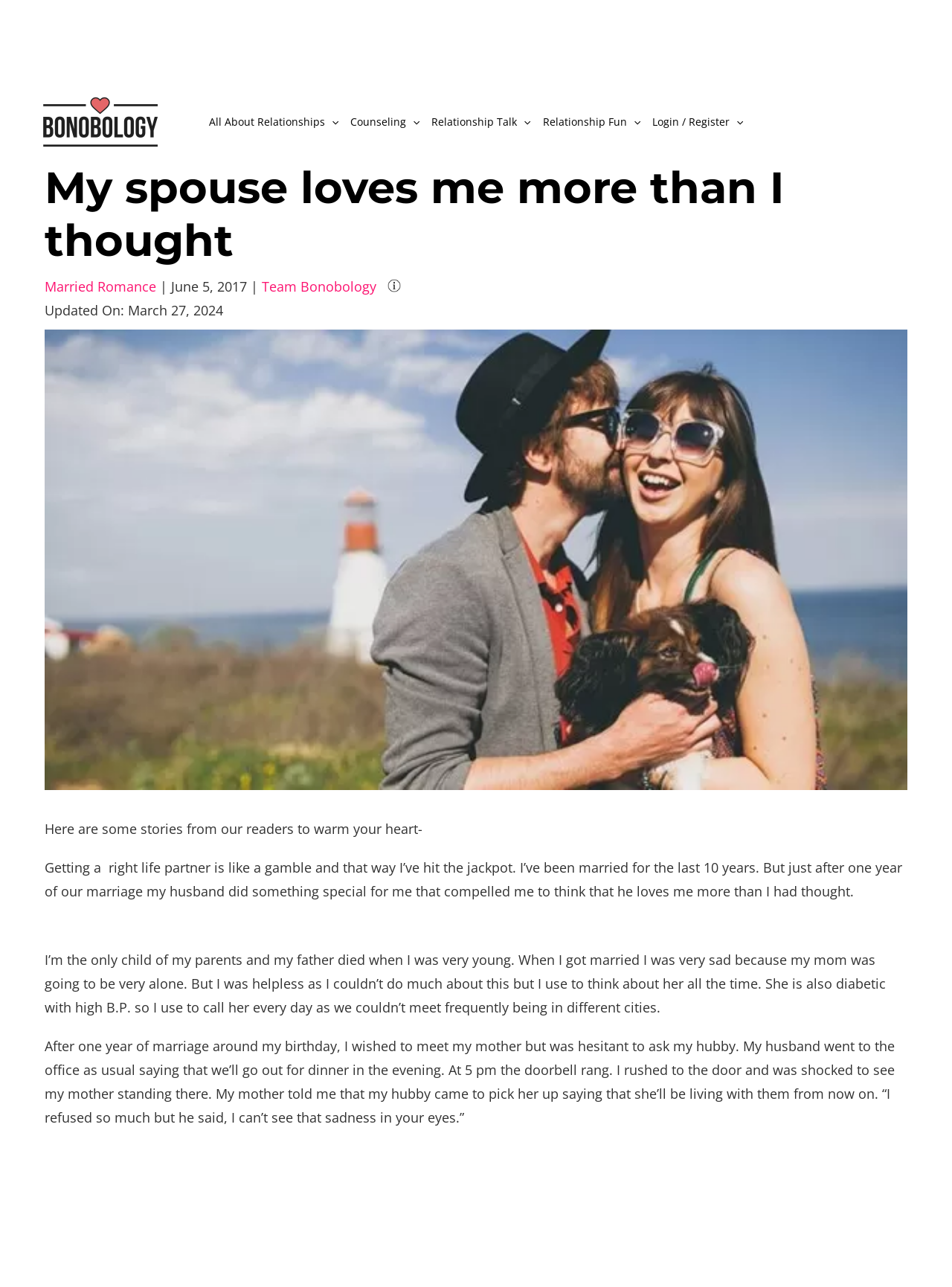What is the date of the last update of the article?
Answer the question with detailed information derived from the image.

The date of the last update of the article can be found at the top of the article, where it says 'Updated On: March 27, 2024'.